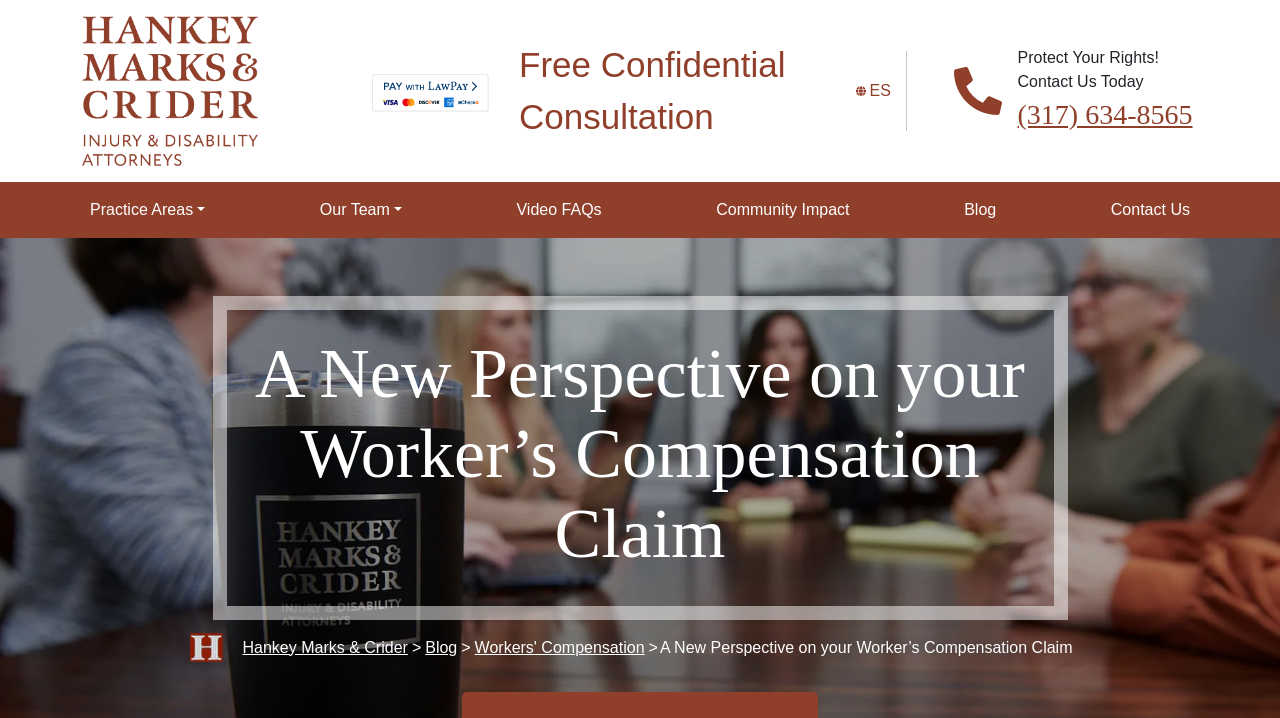Could you find the bounding box coordinates of the clickable area to complete this instruction: "Click the logo"?

[0.064, 0.113, 0.202, 0.137]